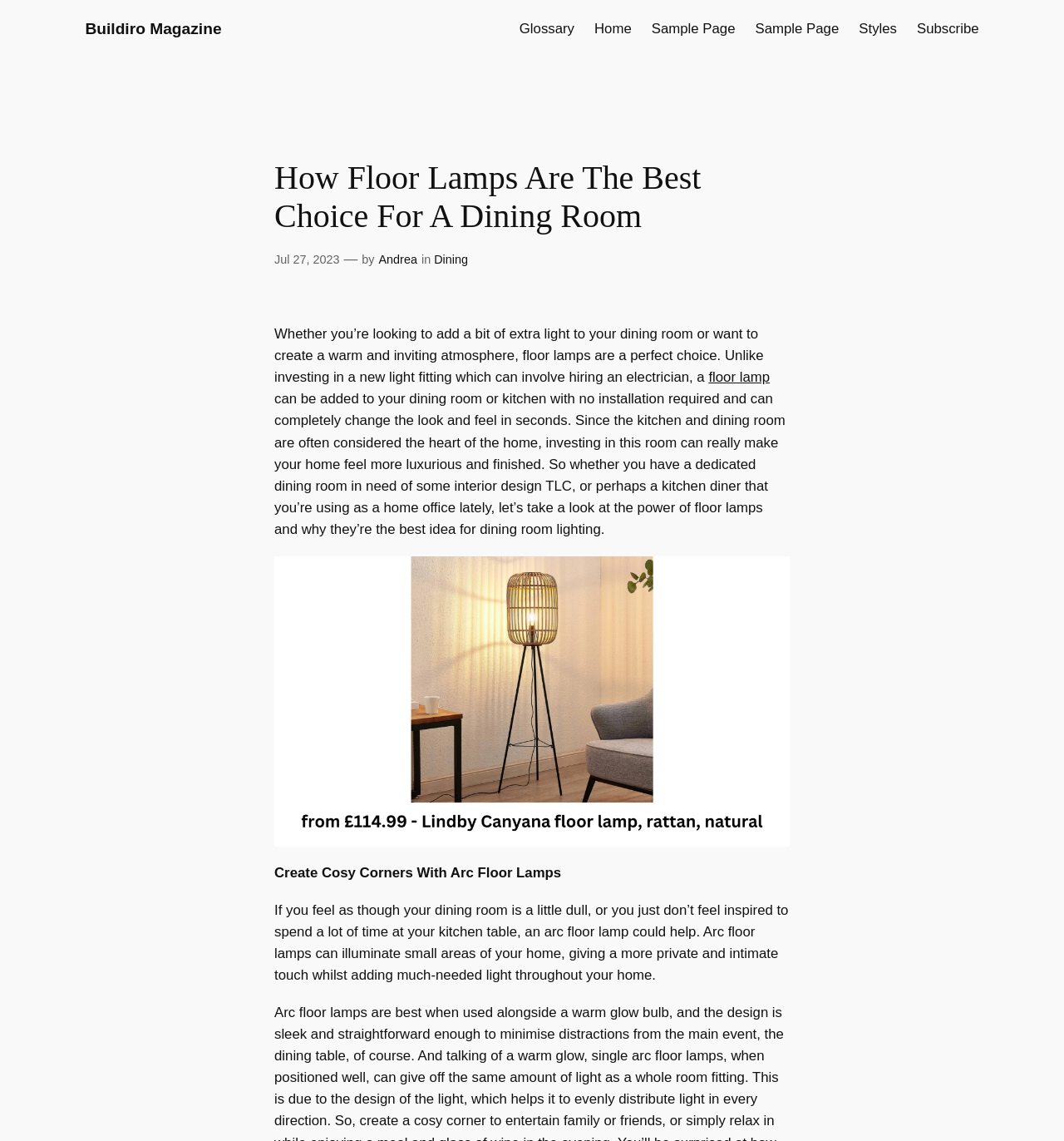Please specify the bounding box coordinates of the area that should be clicked to accomplish the following instruction: "go to Buildiro Magazine homepage". The coordinates should consist of four float numbers between 0 and 1, i.e., [left, top, right, bottom].

[0.08, 0.017, 0.208, 0.033]